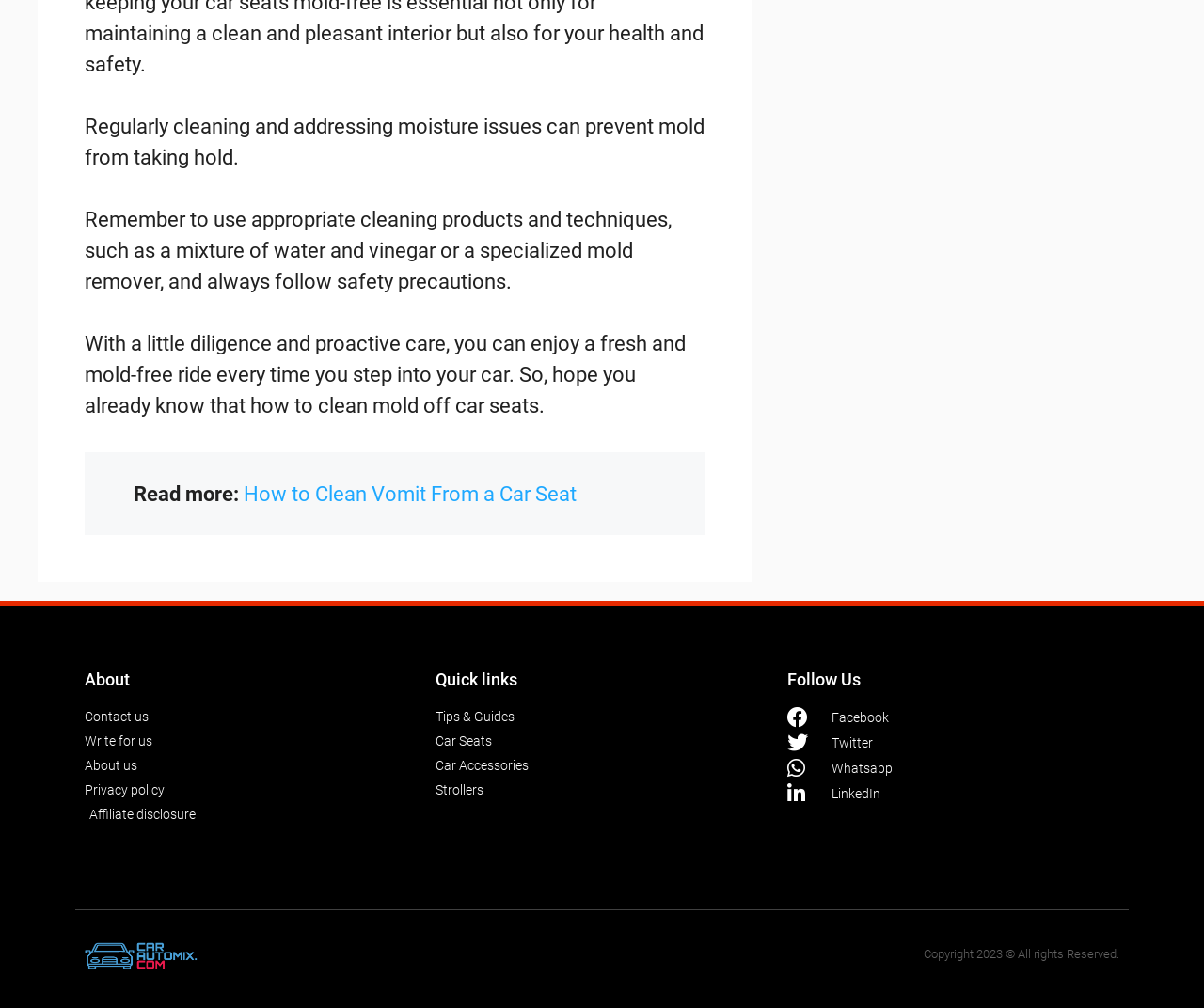What is the name of the website?
Please utilize the information in the image to give a detailed response to the question.

The name of the website is Carautomix, which is mentioned in the footer section of the webpage, along with a link to the website's homepage and a copyright notice.